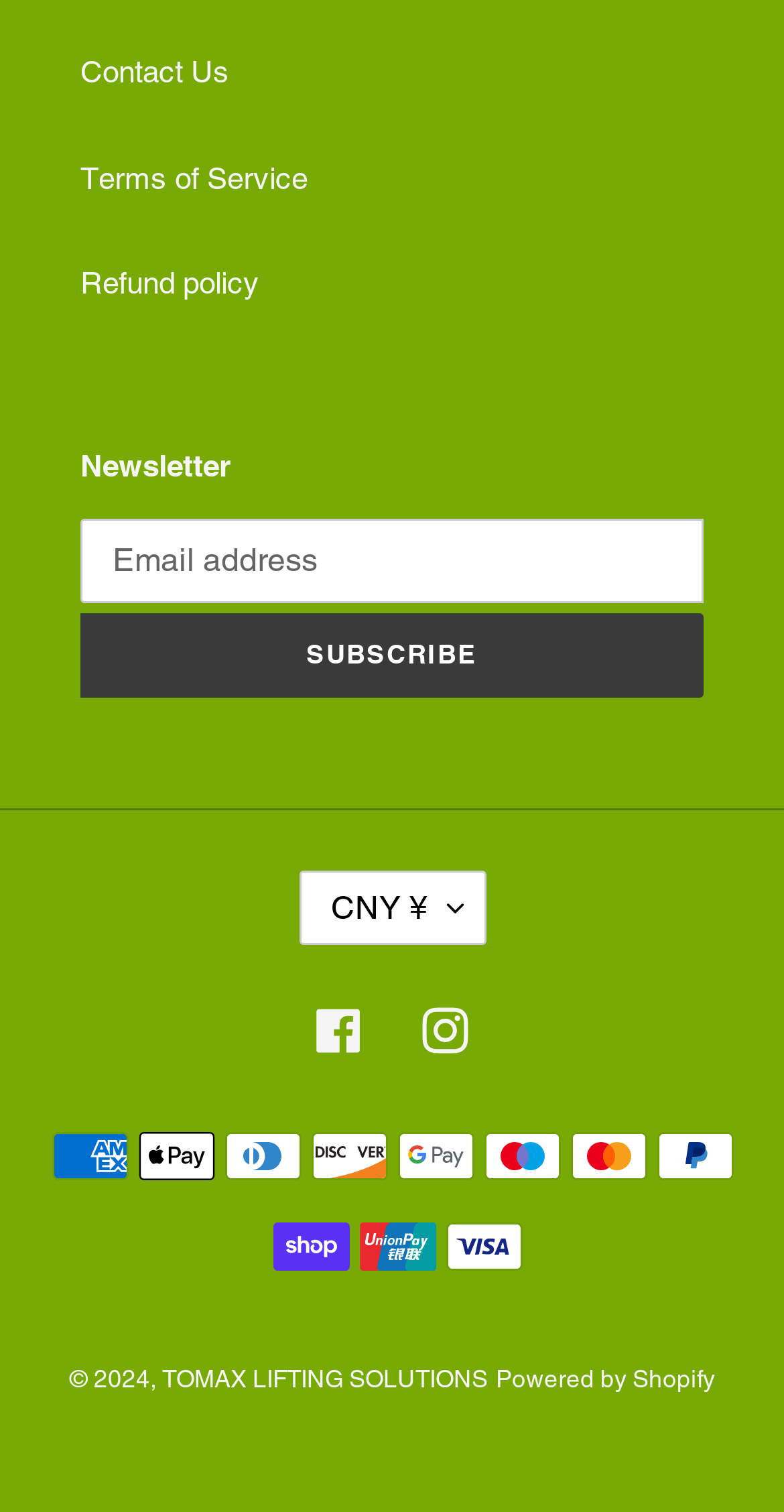Please answer the following question using a single word or phrase: 
How many social media links are available?

2